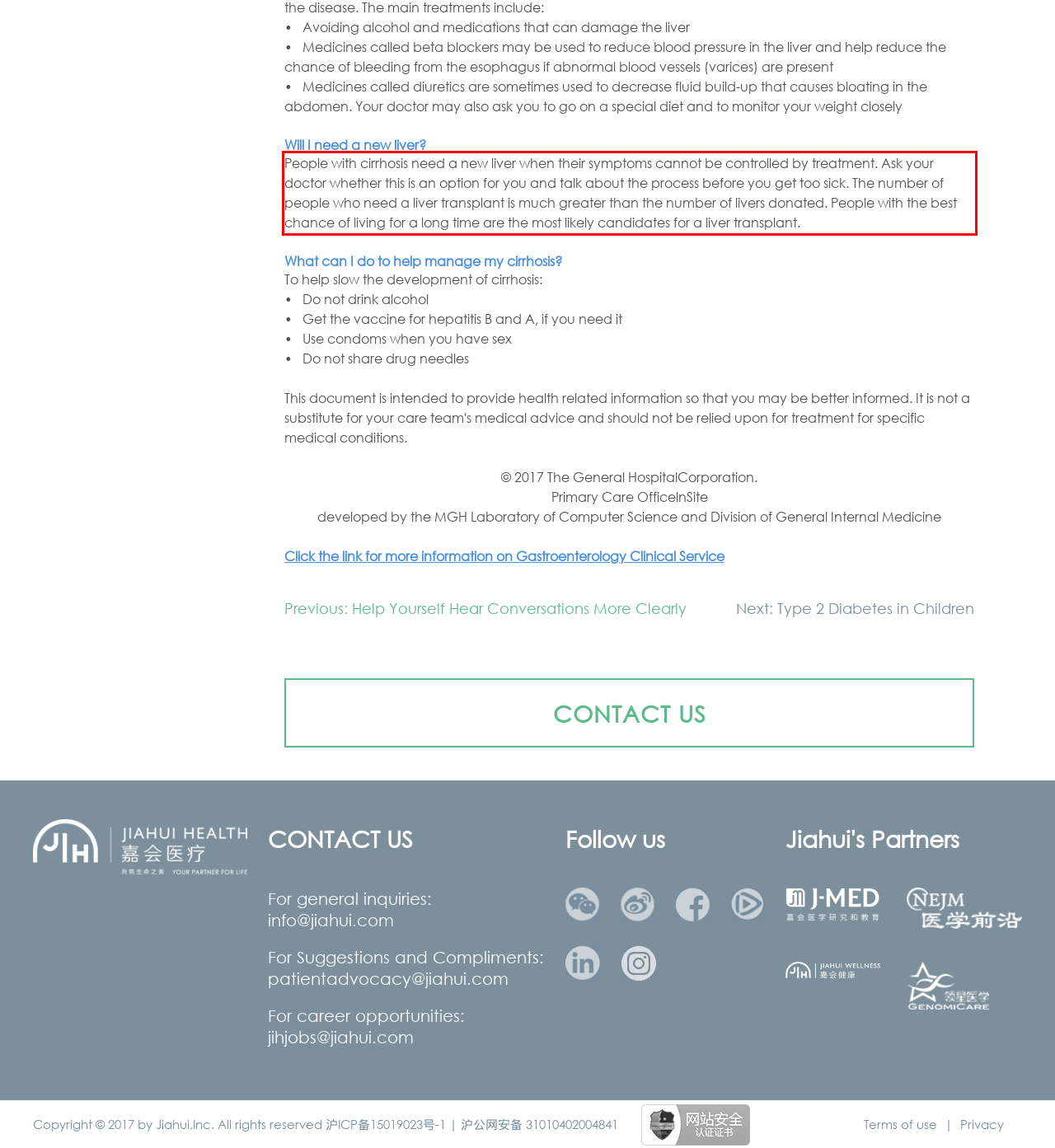Analyze the webpage screenshot and use OCR to recognize the text content in the red bounding box.

People with cirrhosis need a new liver when their symptoms cannot be controlled by treatment. Ask your doctor whether this is an option for you and talk about the process before you get too sick. The number of people who need a liver transplant is much greater than the number of livers donated. People with the best chance of living for a long time are the most likely candidates for a liver transplant.